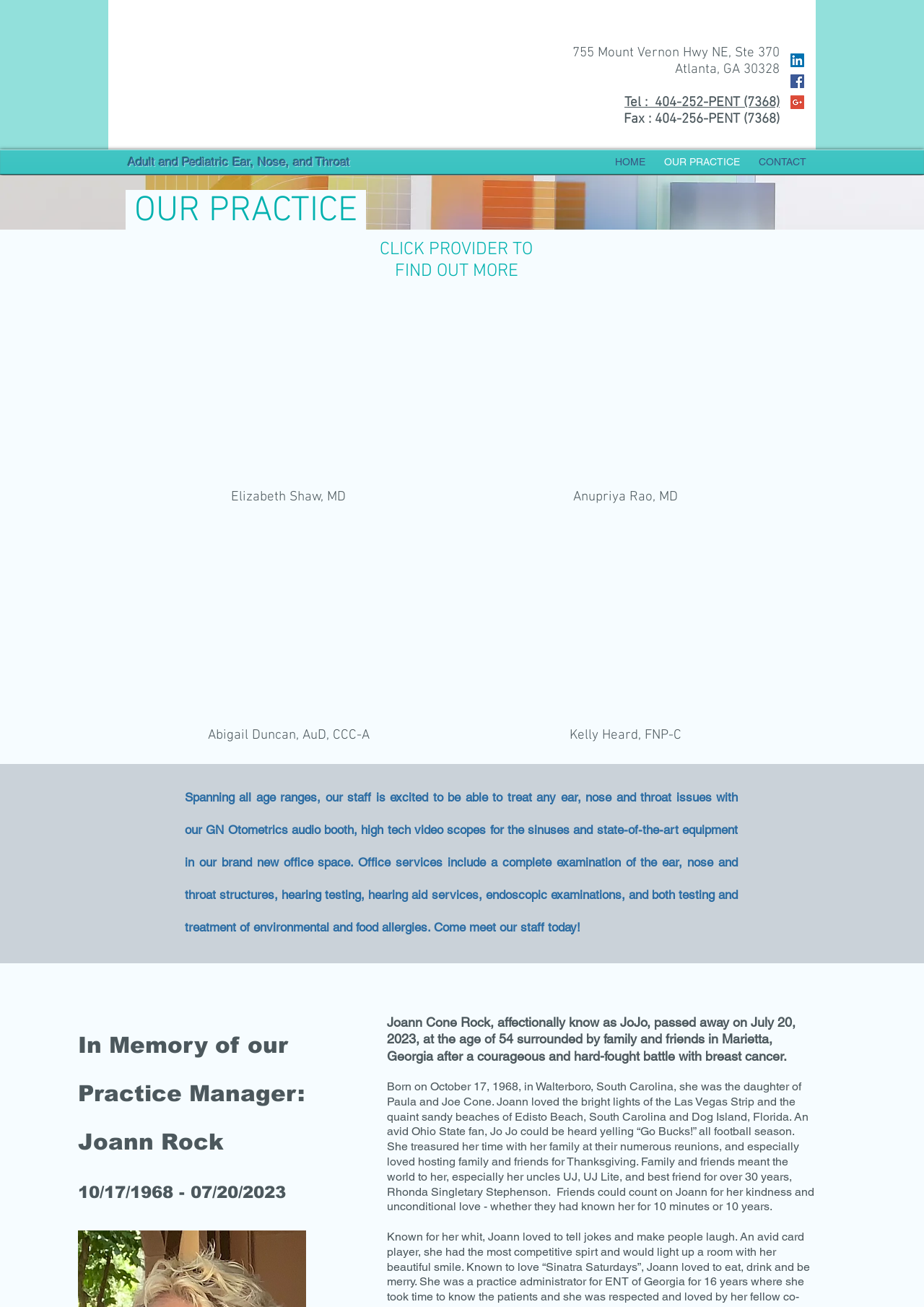Find the bounding box coordinates for the UI element whose description is: "OUR PRACTICE". The coordinates should be four float numbers between 0 and 1, in the format [left, top, right, bottom].

[0.709, 0.118, 0.811, 0.129]